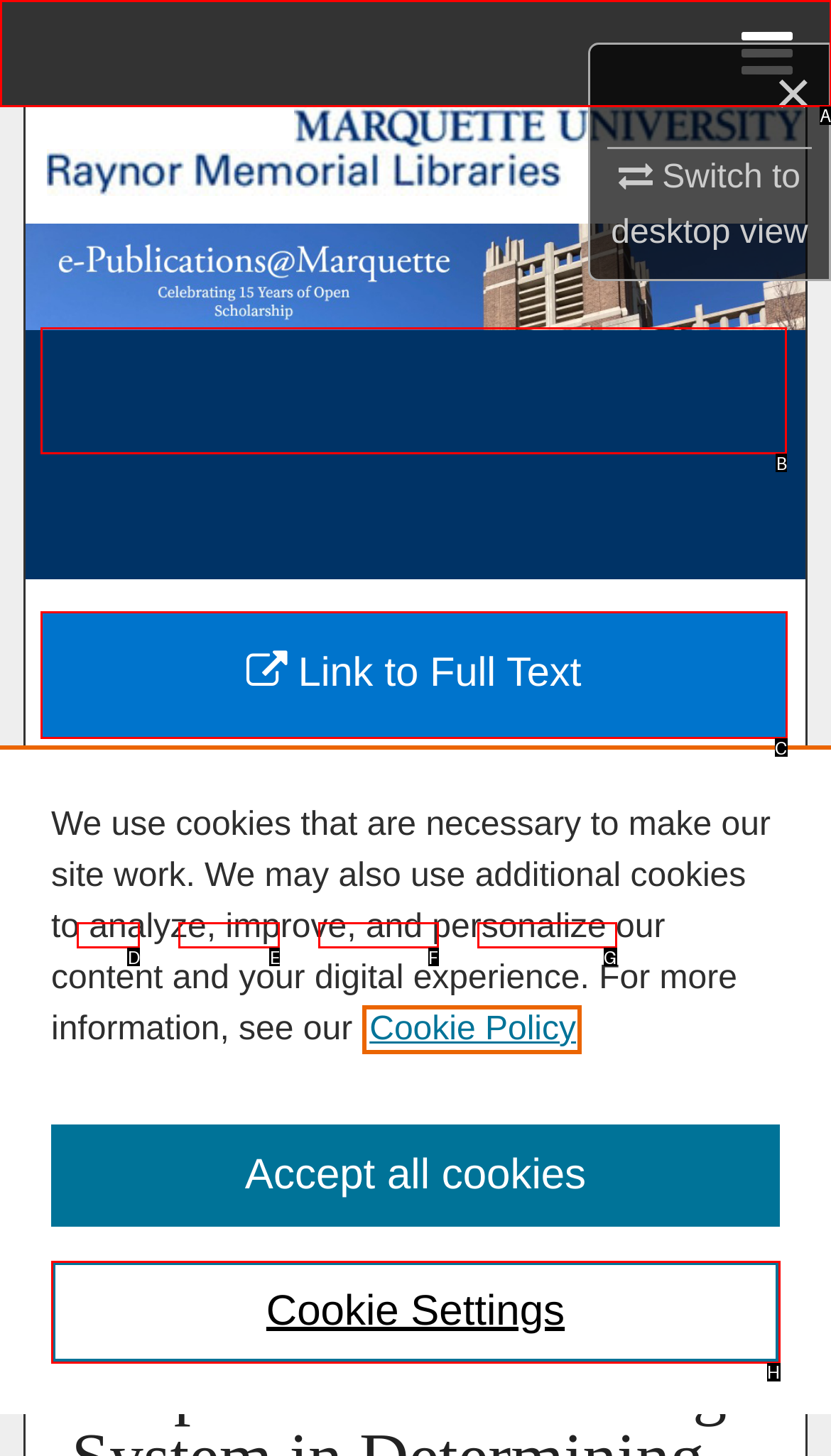Decide which letter you need to select to fulfill the task: View full text
Answer with the letter that matches the correct option directly.

B